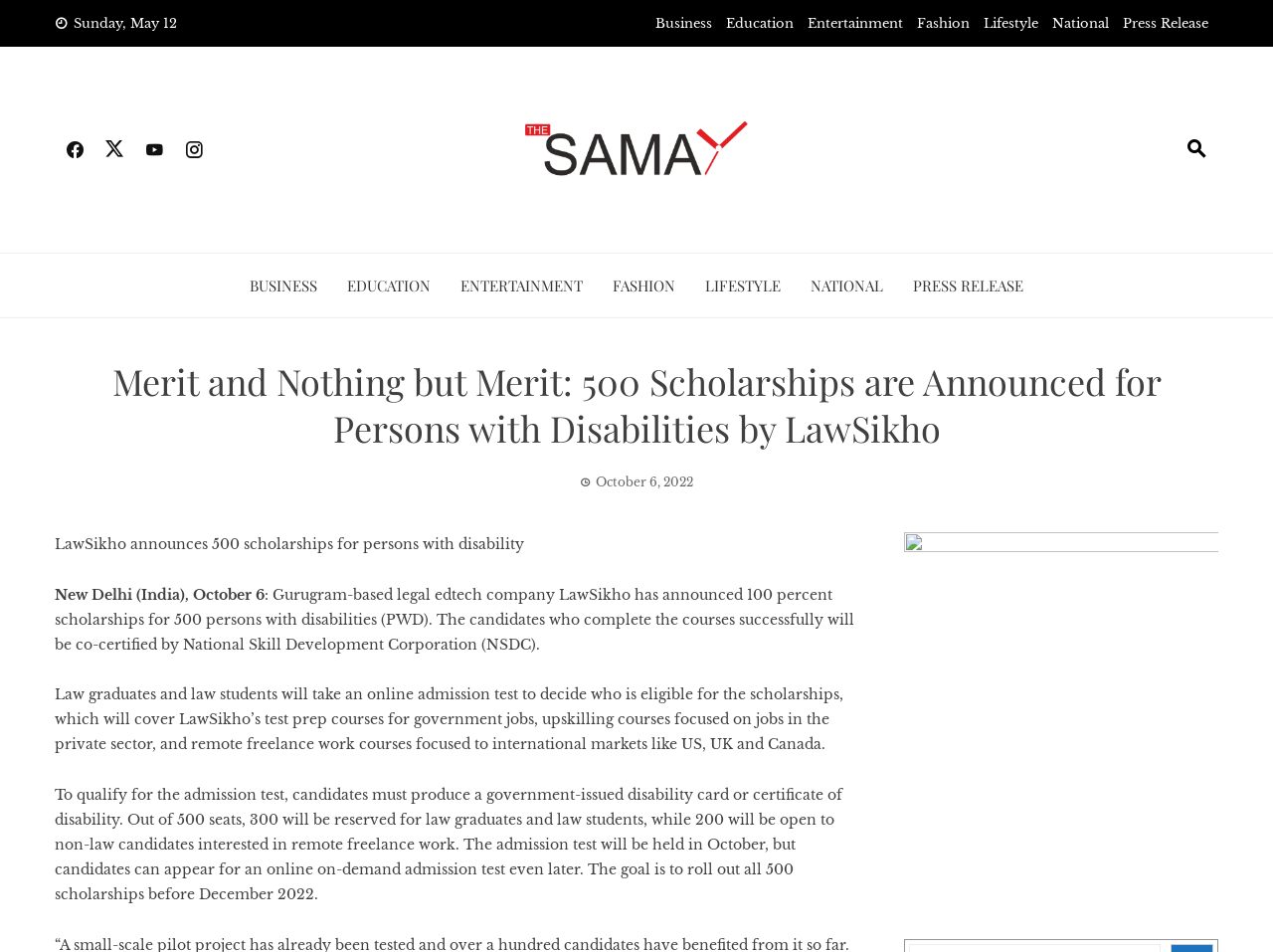Please determine the bounding box coordinates of the element to click in order to execute the following instruction: "Click on the 'BUSINESS' link". The coordinates should be four float numbers between 0 and 1, specified as [left, top, right, bottom].

[0.196, 0.283, 0.249, 0.317]